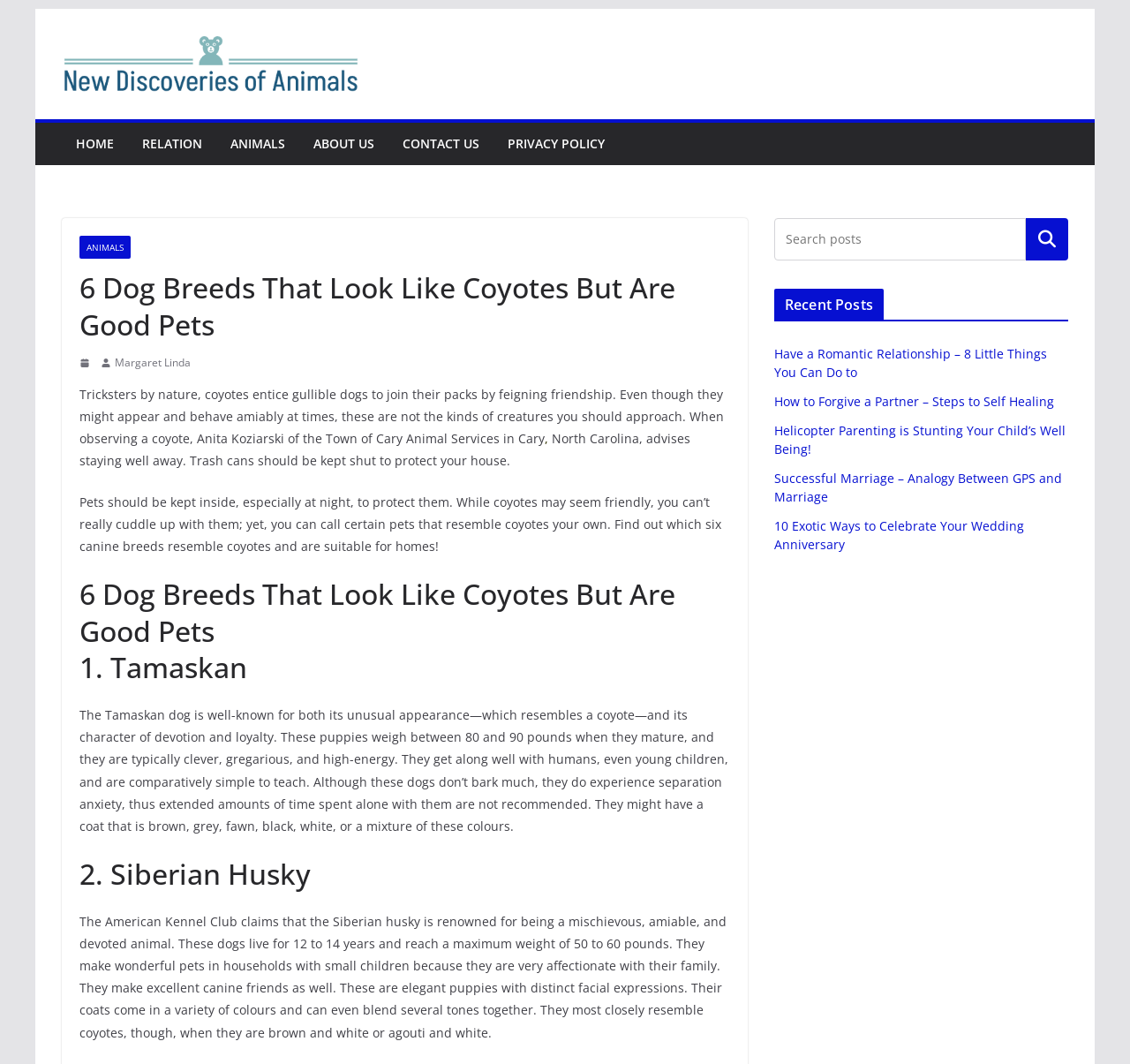Please indicate the bounding box coordinates of the element's region to be clicked to achieve the instruction: "Read the article about '6 Dog Breeds That Look Like Coyotes But Are Good Pets'". Provide the coordinates as four float numbers between 0 and 1, i.e., [left, top, right, bottom].

[0.07, 0.253, 0.646, 0.322]